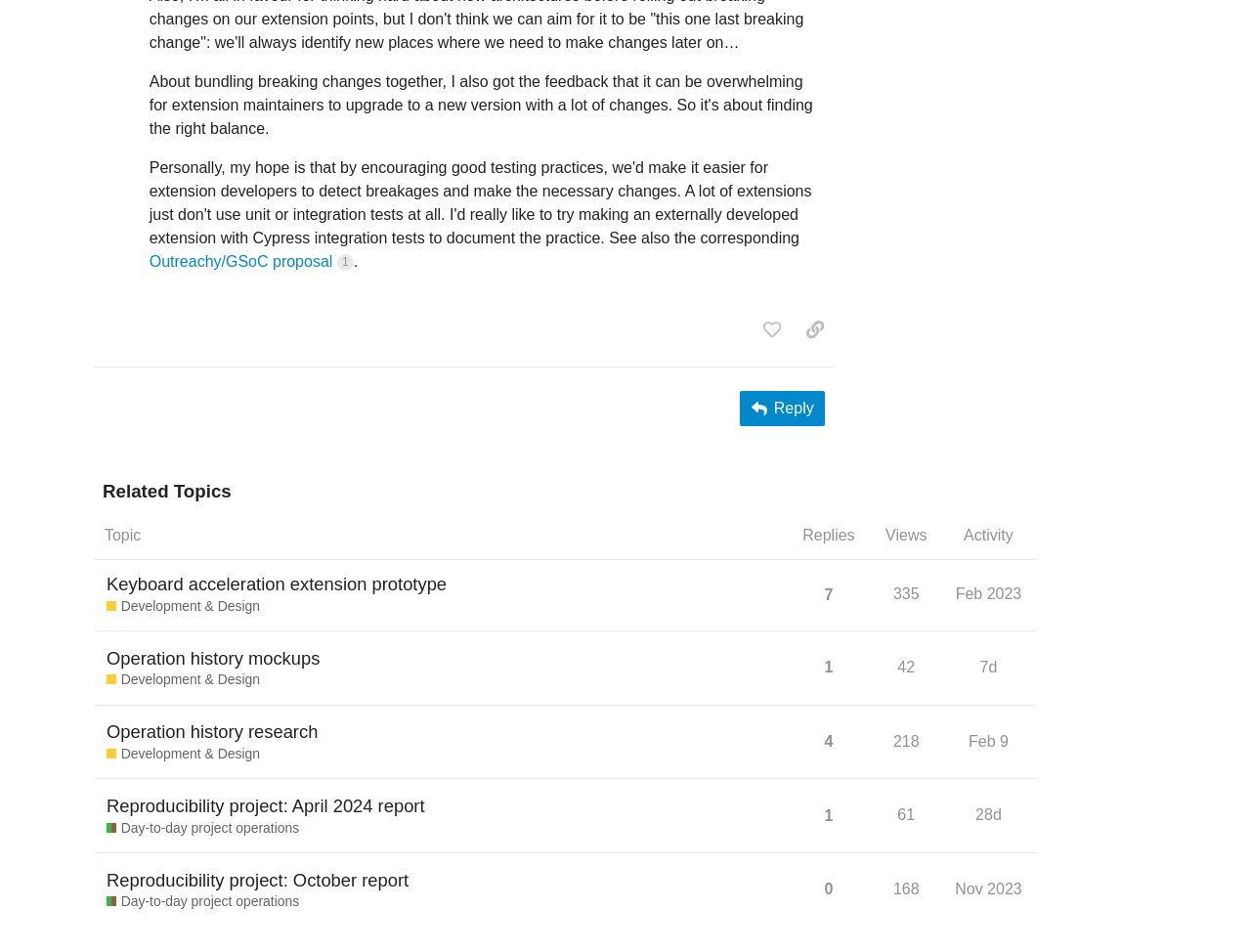Determine the bounding box coordinates of the clickable element to complete this instruction: "View topic 'Keyboard acceleration extension prototype'". Provide the coordinates in the format of four float numbers between 0 and 1, [left, top, right, bottom].

[0.075, 0.601, 0.631, 0.663]